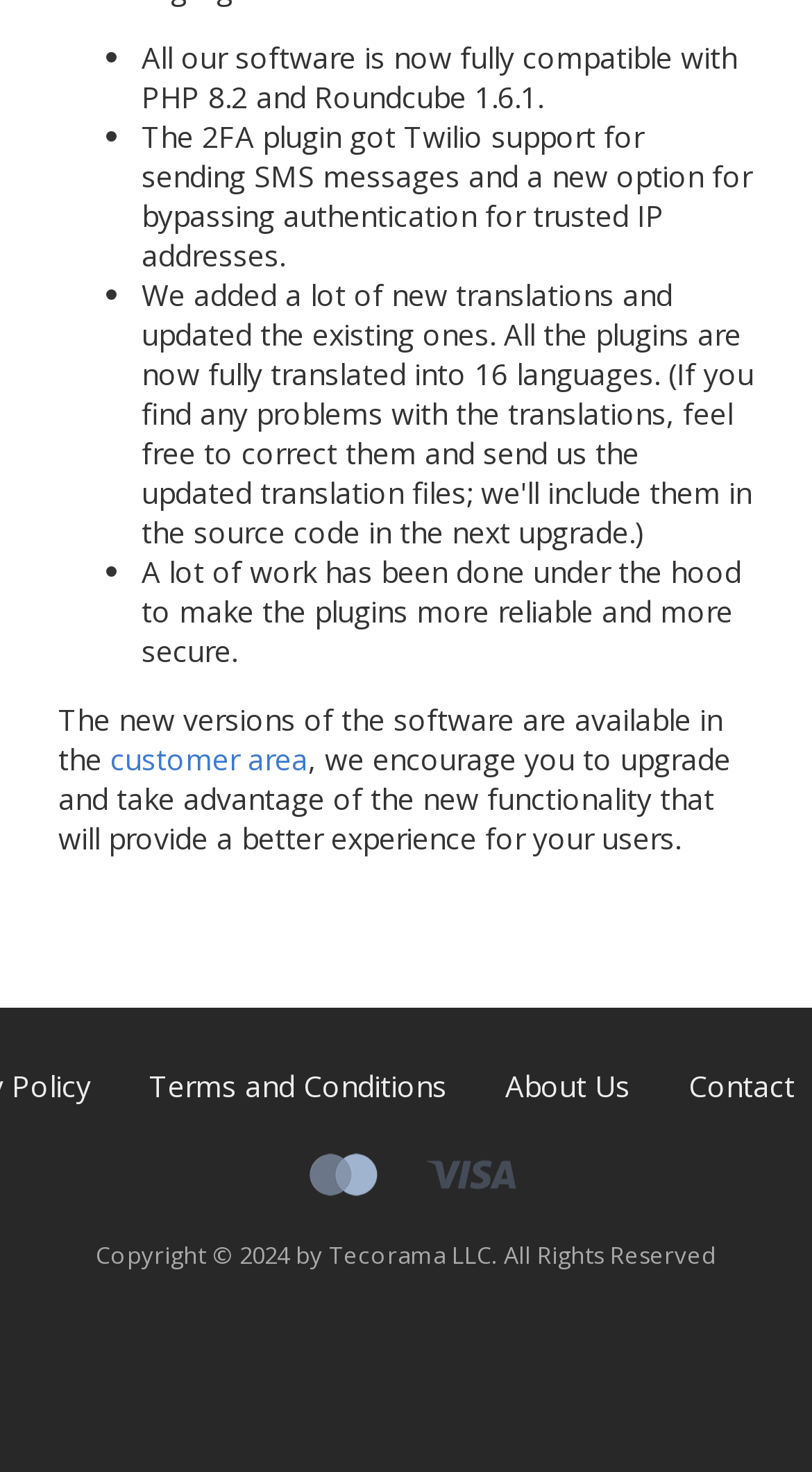Given the webpage screenshot and the description, determine the bounding box coordinates (top-left x, top-left y, bottom-right x, bottom-right y) that define the location of the UI element matching this description: Terms and Conditions

[0.147, 0.724, 0.586, 0.751]